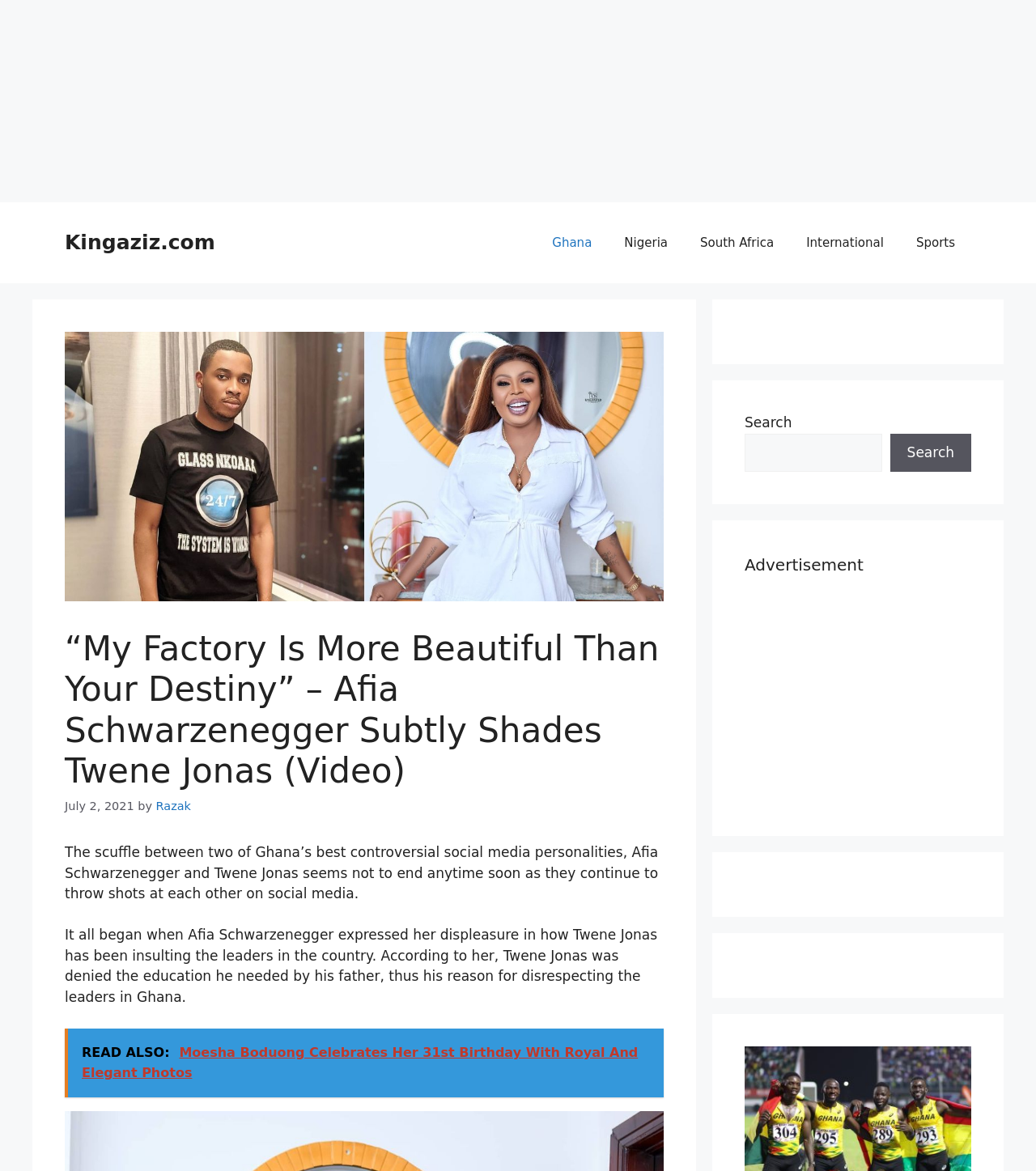What is the related article mentioned at the end?
Using the information from the image, answer the question thoroughly.

The related article is mentioned at the end of the webpage, with a link to 'READ ALSO: Moesha Boduong Celebrates Her 31st Birthday With Royal And Elegant Photos'.